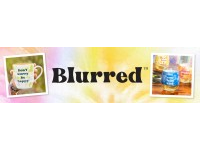Create an extensive caption that includes all significant details of the image.

The image features a vibrant and colorful banner titled "Blurred," which prominently displays the word in bold, stylized lettering that captures attention. Flanking the central text on either side are two smaller images. On the left, there's a cup with a cheerful message that reads, "Isn't strong, I'm happy," conveying a lighthearted sentiment. To the right, another image showcases various jars, suggesting a theme of enjoyment or indulgence. The background is a soft blend of pastel colors, enhancing the overall cheerful and inviting atmosphere of the design. This banner effectively communicates a playful and uplifting brand identity associated with the "Blurred" name.